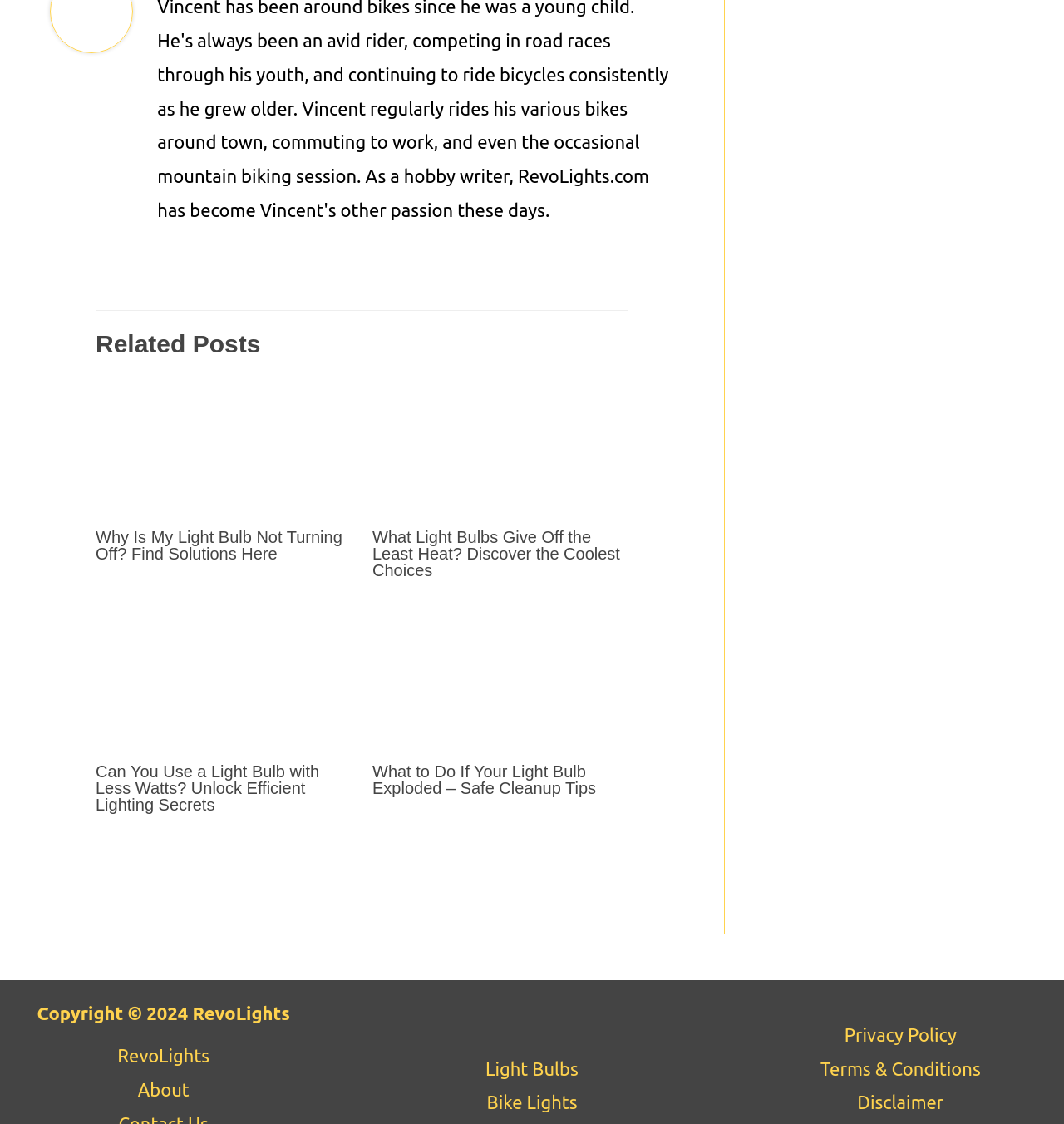Using the information in the image, give a comprehensive answer to the question: 
What type of information is provided in the articles on this webpage?

Based on the article headings and summaries, I can see that the articles on this webpage provide information and tips related to lighting solutions, such as troubleshooting light bulb issues, finding energy-efficient options, and dealing with light bulb explosions.